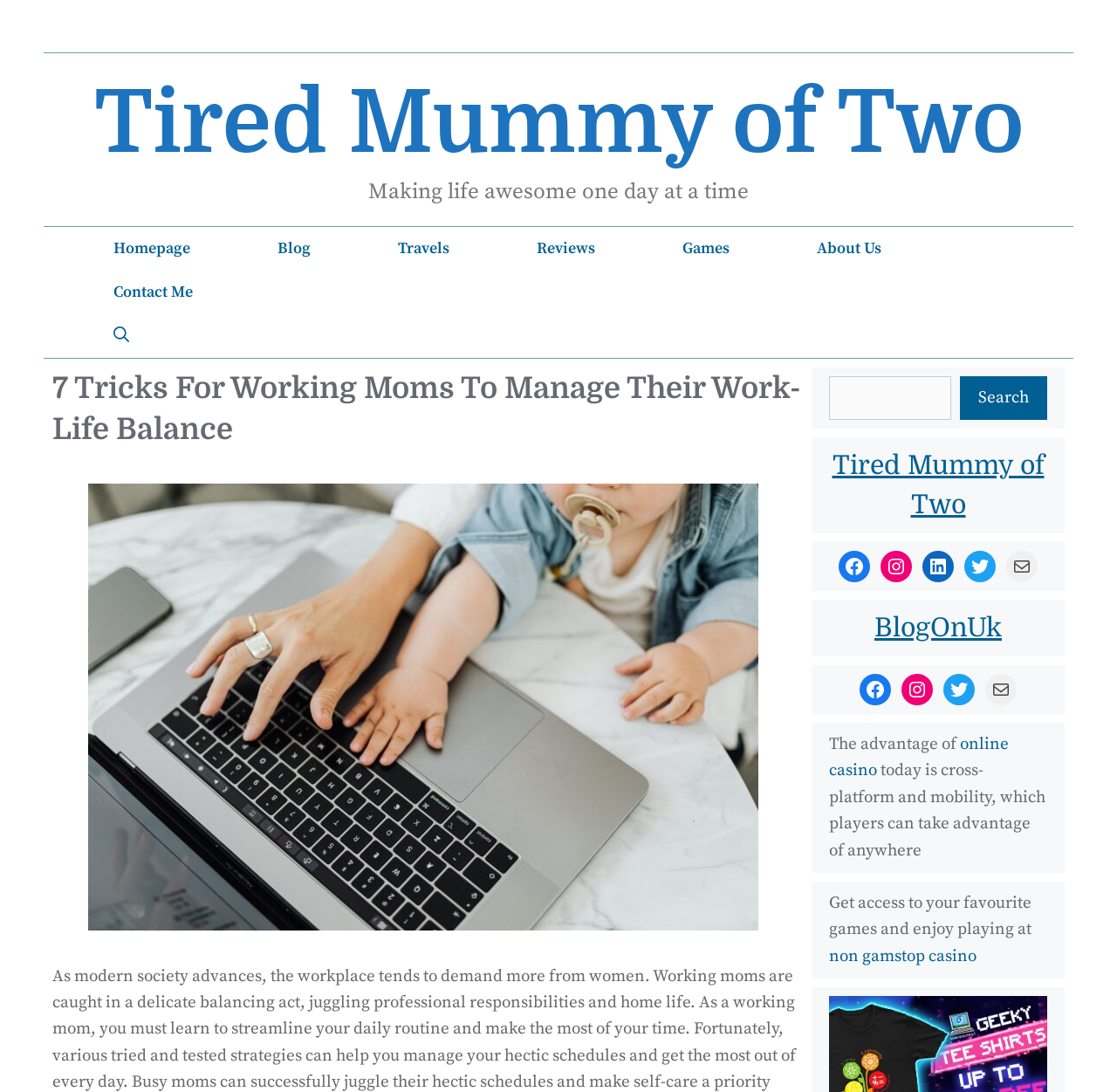What is the topic of the main article?
Refer to the image and offer an in-depth and detailed answer to the question.

The topic of the main article can be inferred from the heading '7 Tricks For Working Moms To Manage Their Work-Life Balance' and the image of a working mom with a baby on her lap managing work-life balance by typing on a laptop.